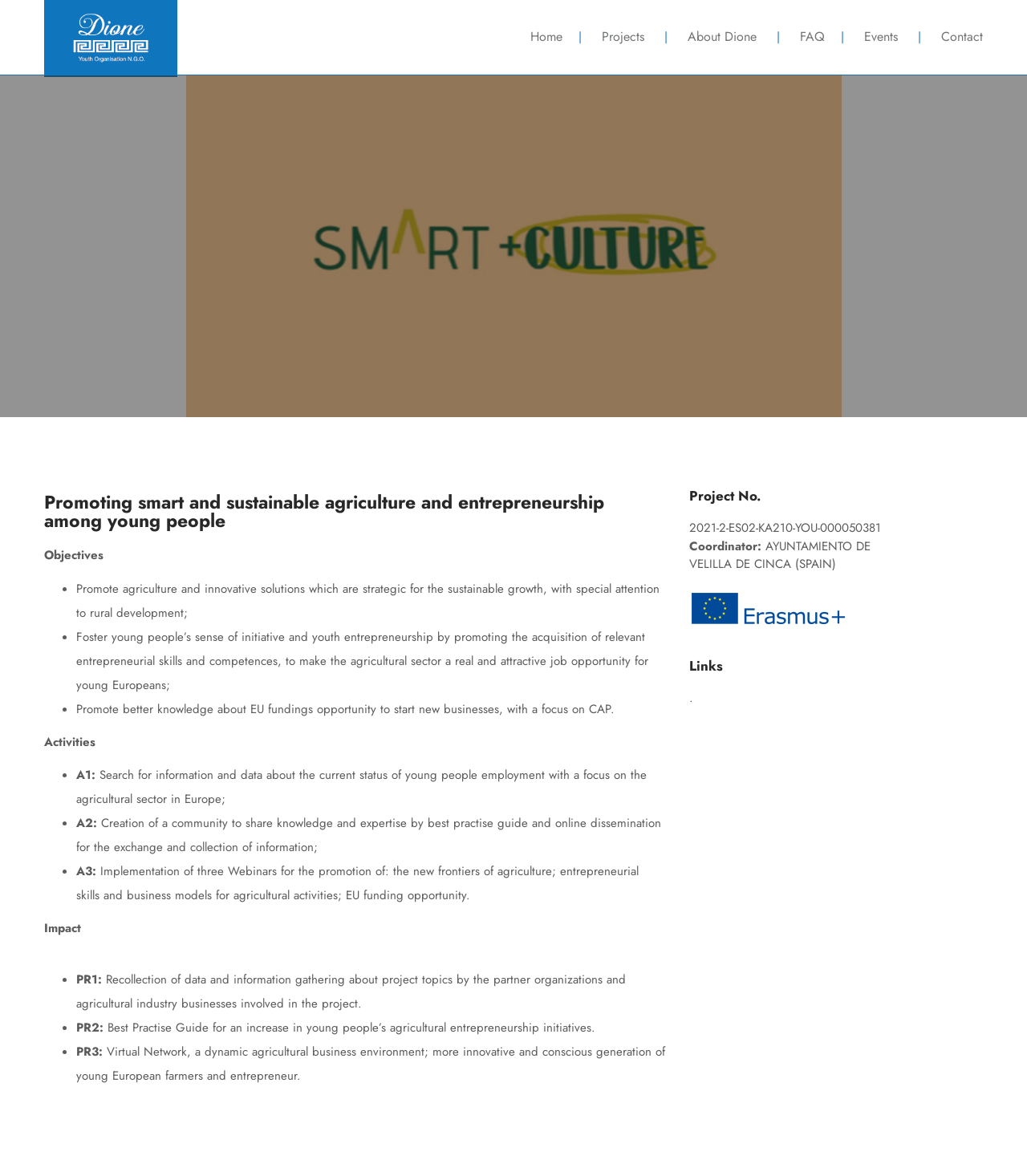Given the element description About Dione, identify the bounding box coordinates for the UI element on the webpage screenshot. The format should be (top-left x, top-left y, bottom-right x, bottom-right y), with values between 0 and 1.

[0.67, 0.023, 0.737, 0.039]